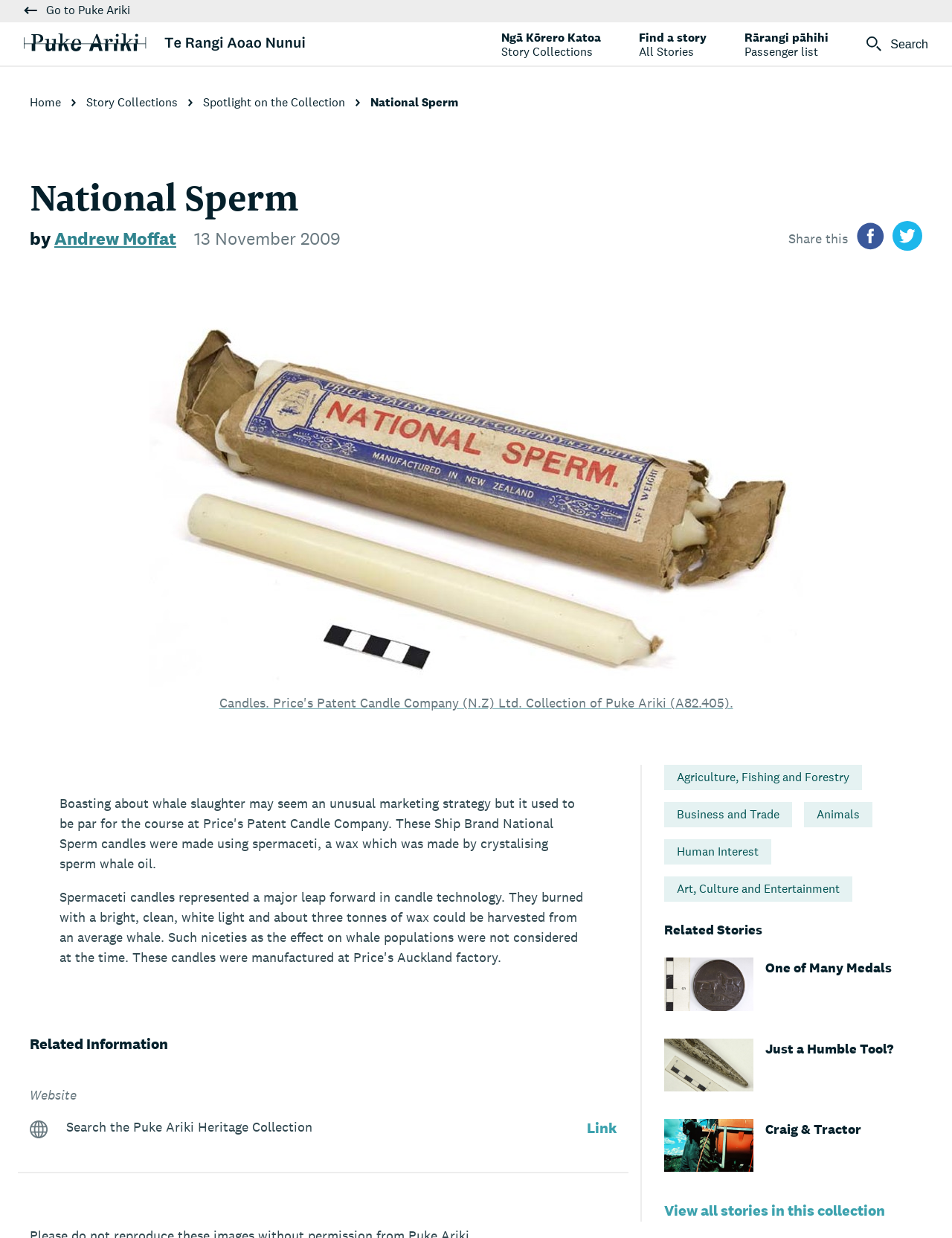Please specify the bounding box coordinates in the format (top-left x, top-left y, bottom-right x, bottom-right y), with values ranging from 0 to 1. Identify the bounding box for the UI component described as follows: Rārangi pāhihi Passenger list

[0.782, 0.025, 0.87, 0.048]